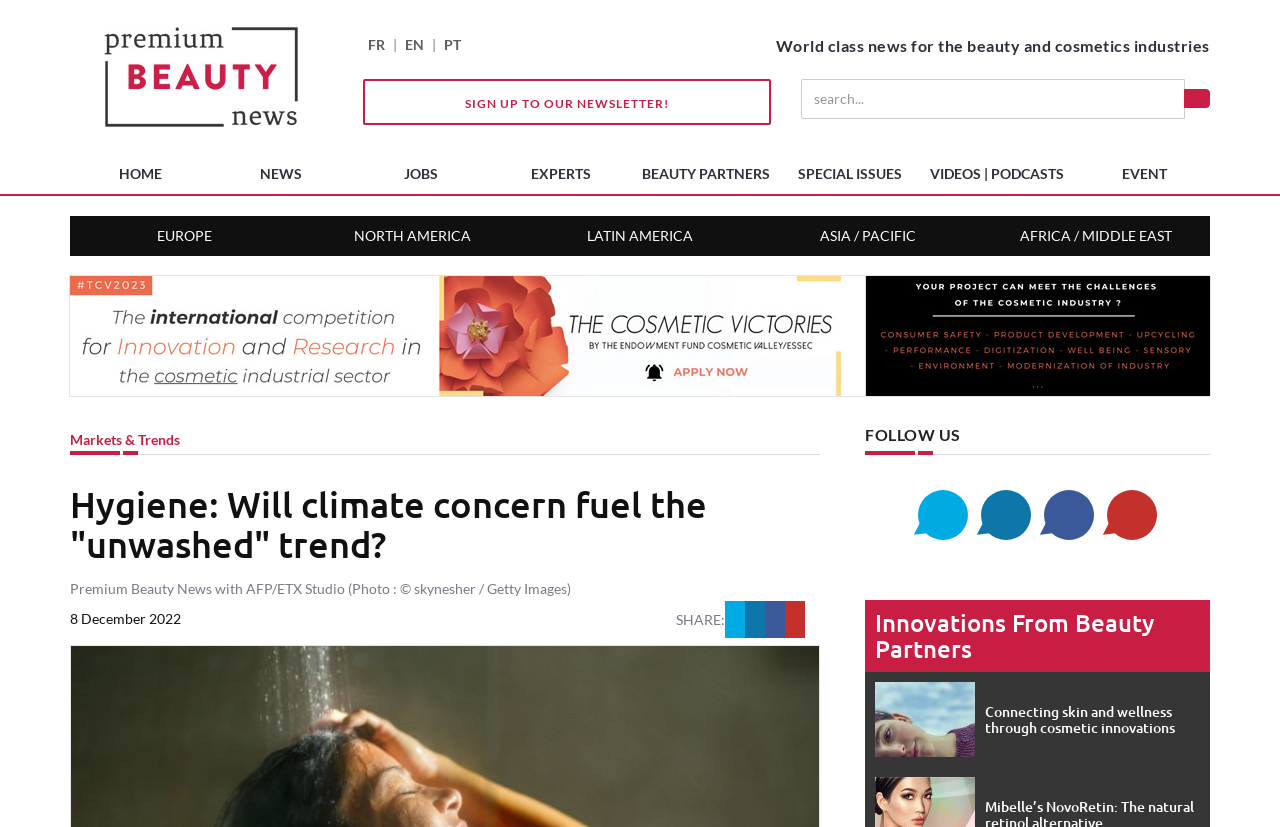Please locate the bounding box coordinates of the element that needs to be clicked to achieve the following instruction: "Sign up for the newsletter". The coordinates should be four float numbers between 0 and 1, i.e., [left, top, right, bottom].

None